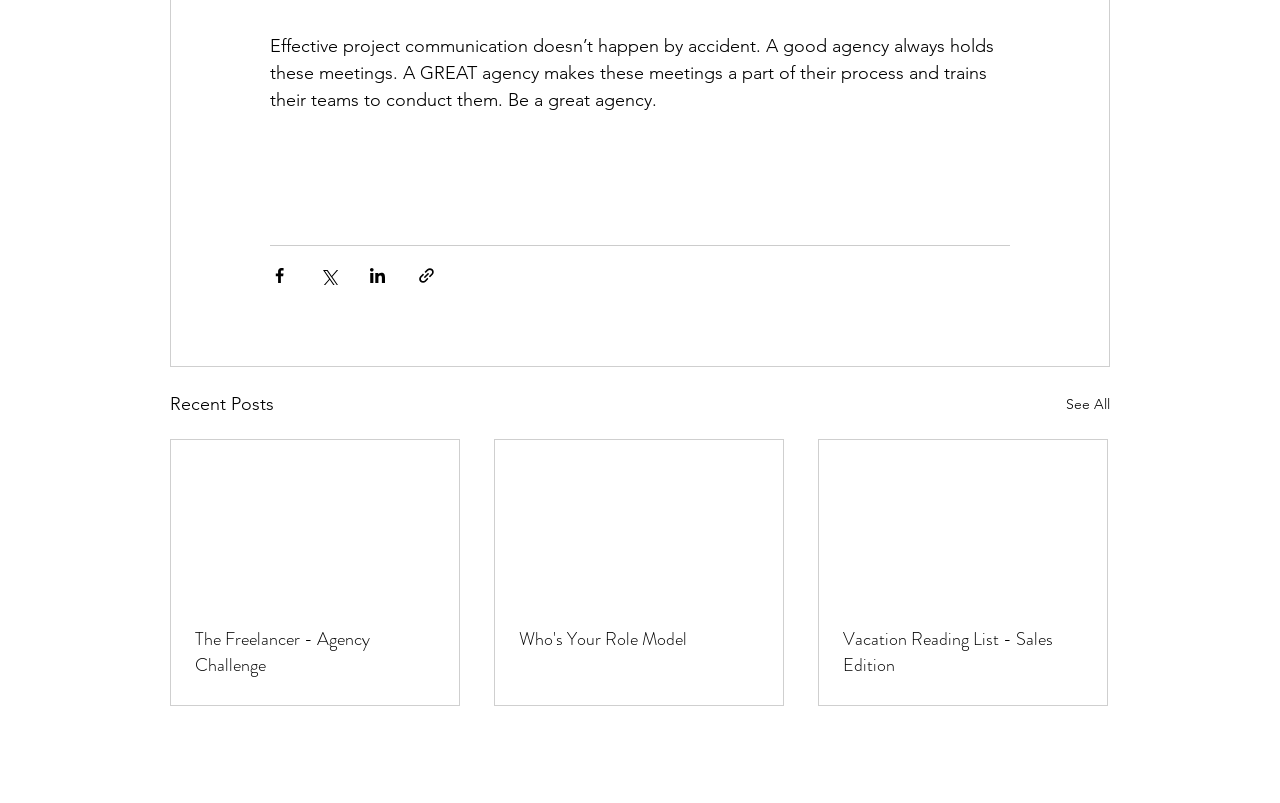Please give a one-word or short phrase response to the following question: 
How many social media sharing options are available?

4